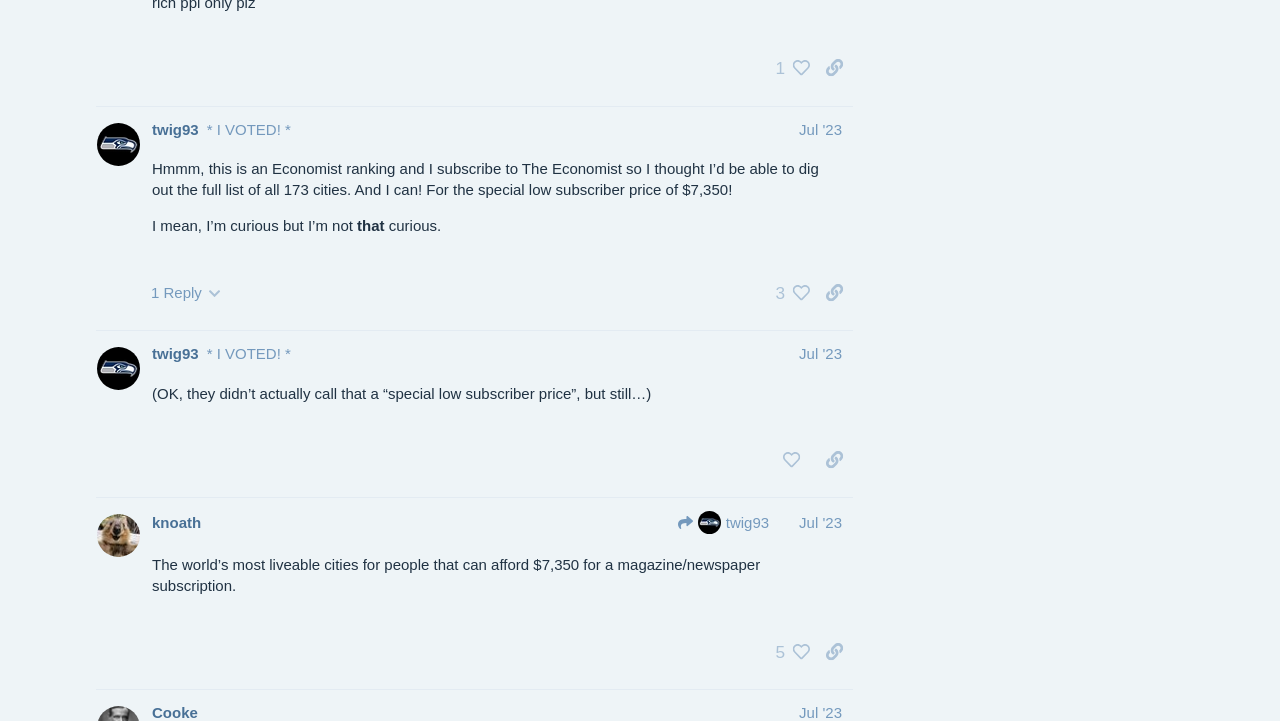Provide your answer in one word or a succinct phrase for the question: 
How many replies does the first post have?

1